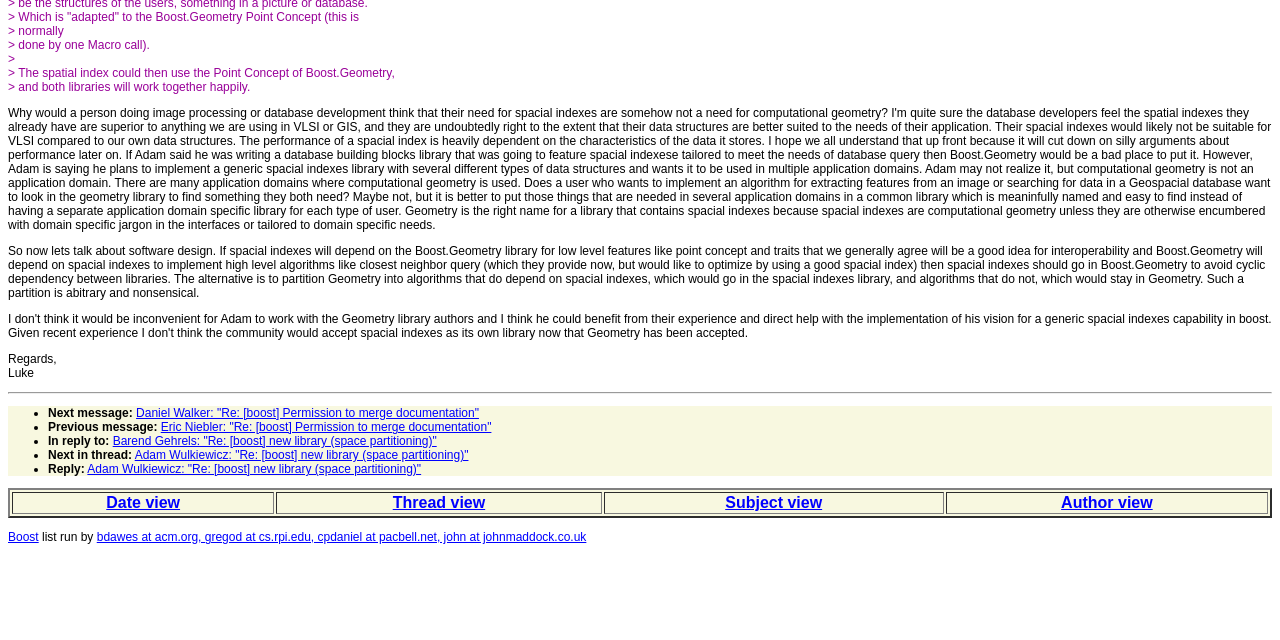Bounding box coordinates should be in the format (top-left x, top-left y, bottom-right x, bottom-right y) and all values should be floating point numbers between 0 and 1. Determine the bounding box coordinate for the UI element described as: Yoga for STRONG Bones

None